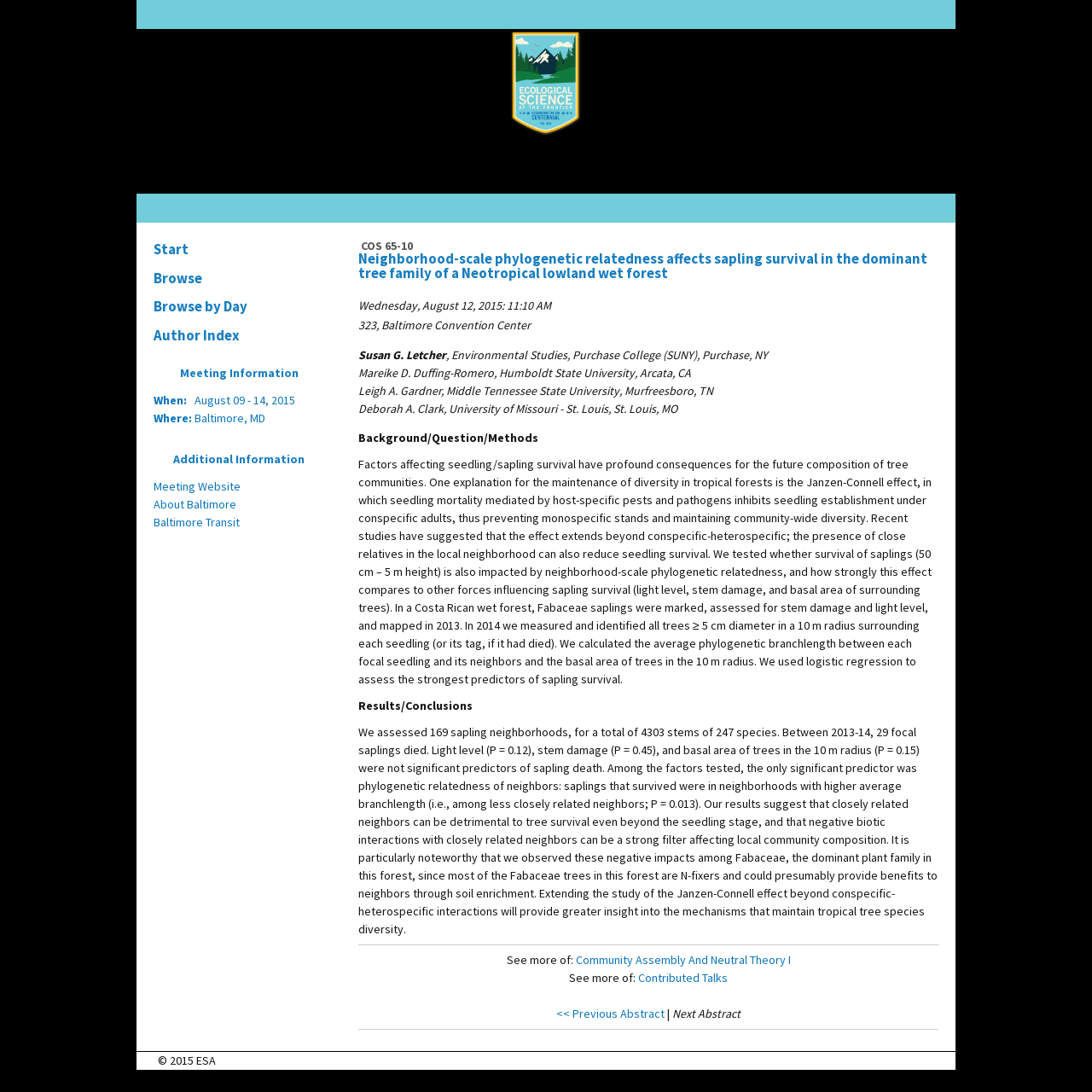Please mark the bounding box coordinates of the area that should be clicked to carry out the instruction: "Go to the start page".

[0.133, 0.216, 0.305, 0.242]